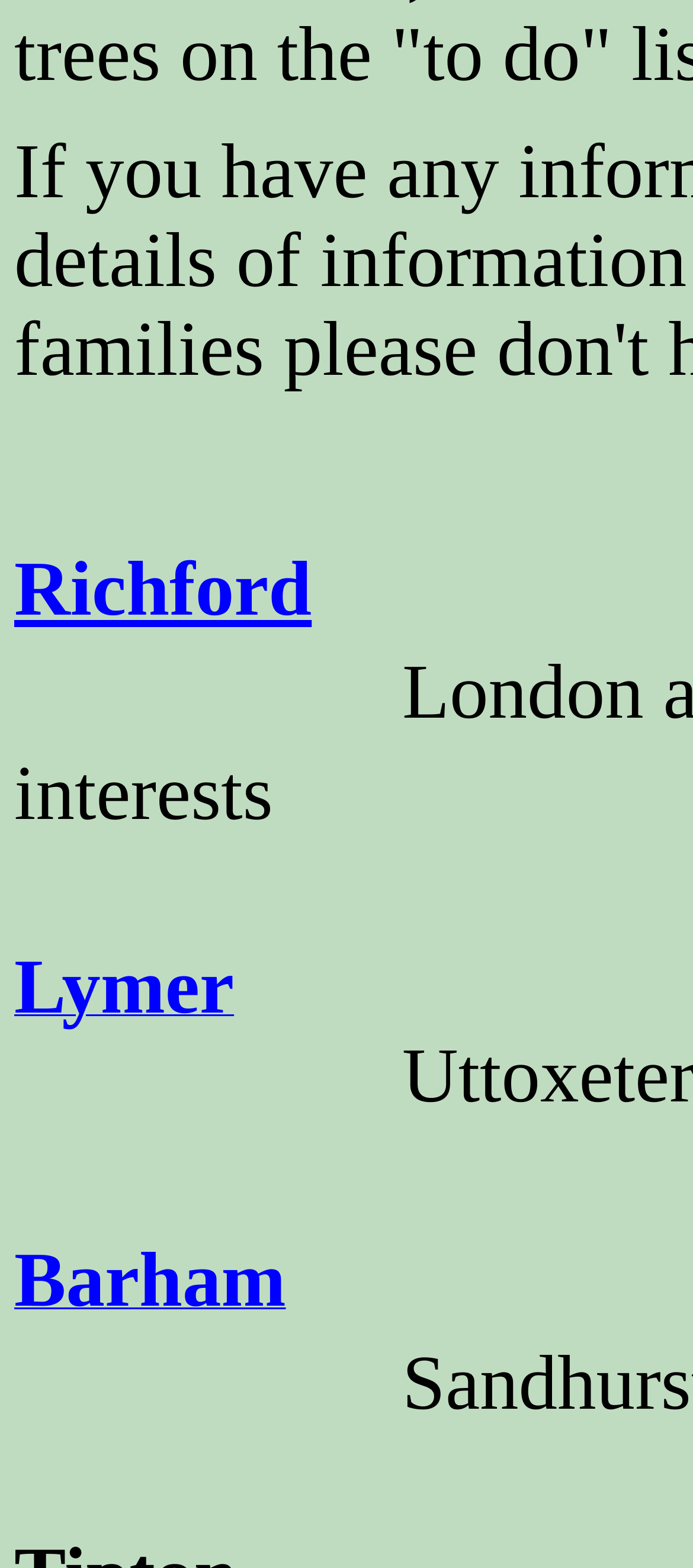Find the bounding box of the UI element described as: "Richford". The bounding box coordinates should be given as four float values between 0 and 1, i.e., [left, top, right, bottom].

[0.021, 0.342, 0.45, 0.396]